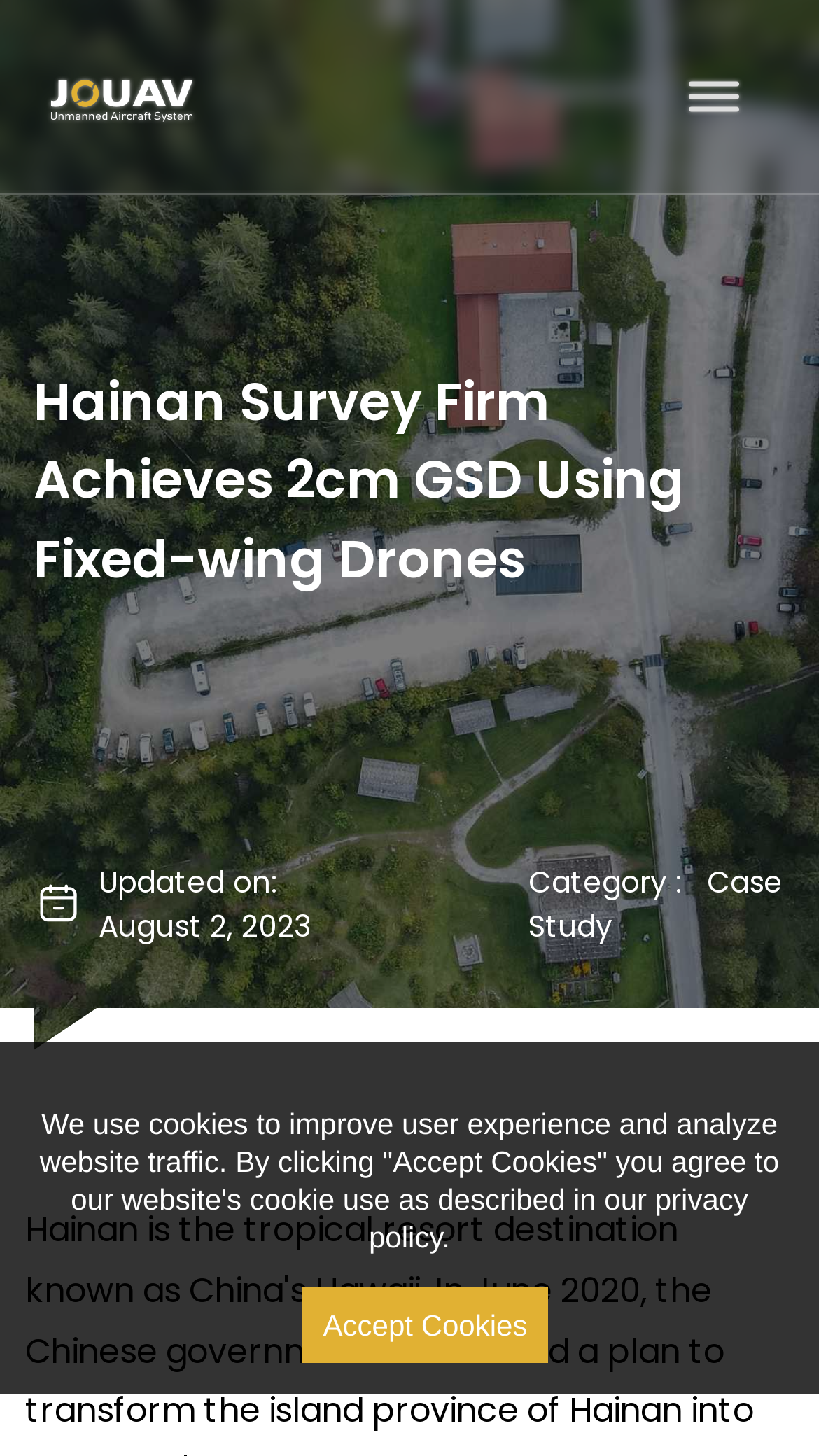Provide a short, one-word or phrase answer to the question below:
When was this article updated?

August 2, 2023